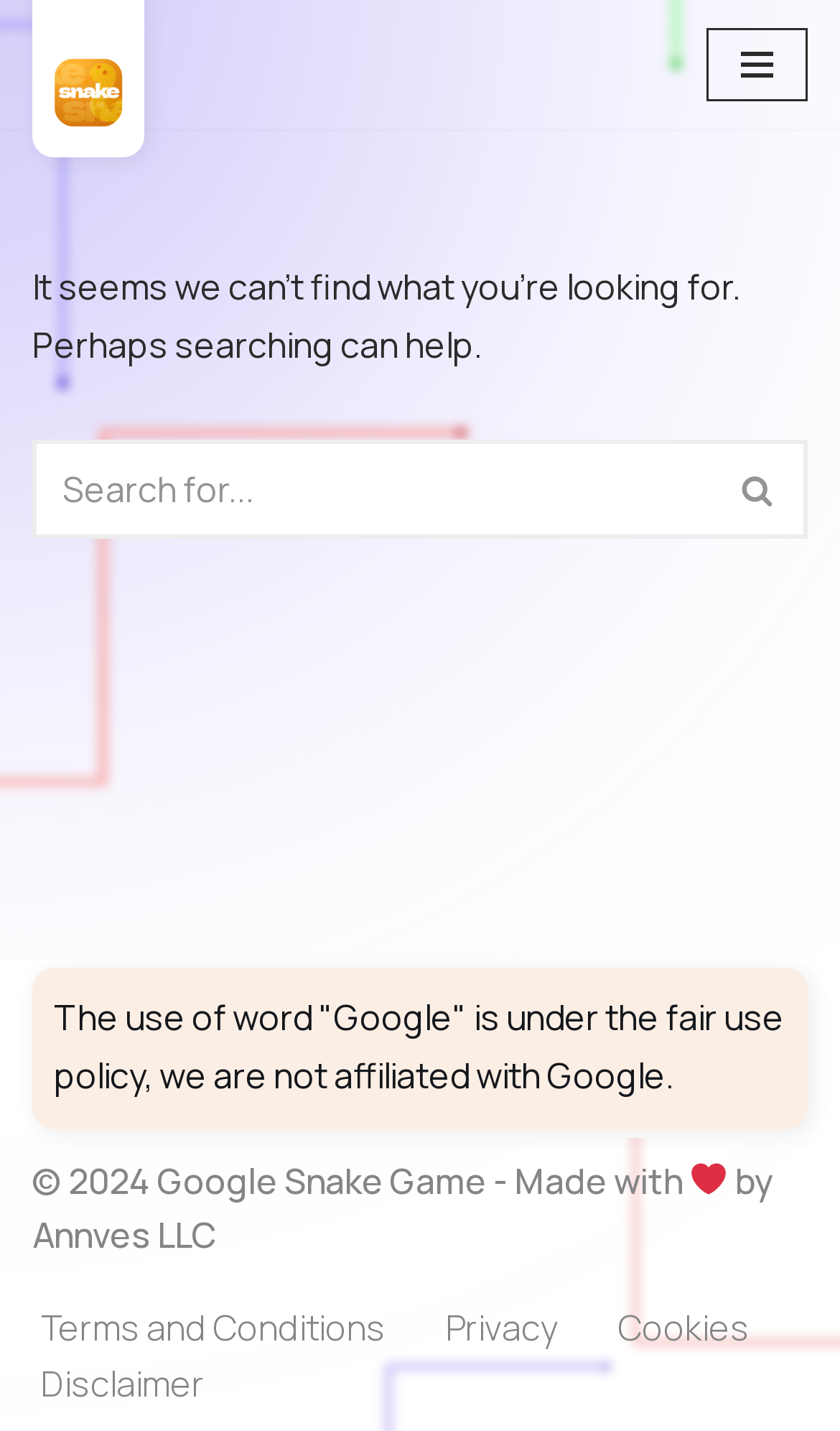Please indicate the bounding box coordinates of the element's region to be clicked to achieve the instruction: "Click the Navigation Menu button". Provide the coordinates as four float numbers between 0 and 1, i.e., [left, top, right, bottom].

[0.841, 0.02, 0.962, 0.071]